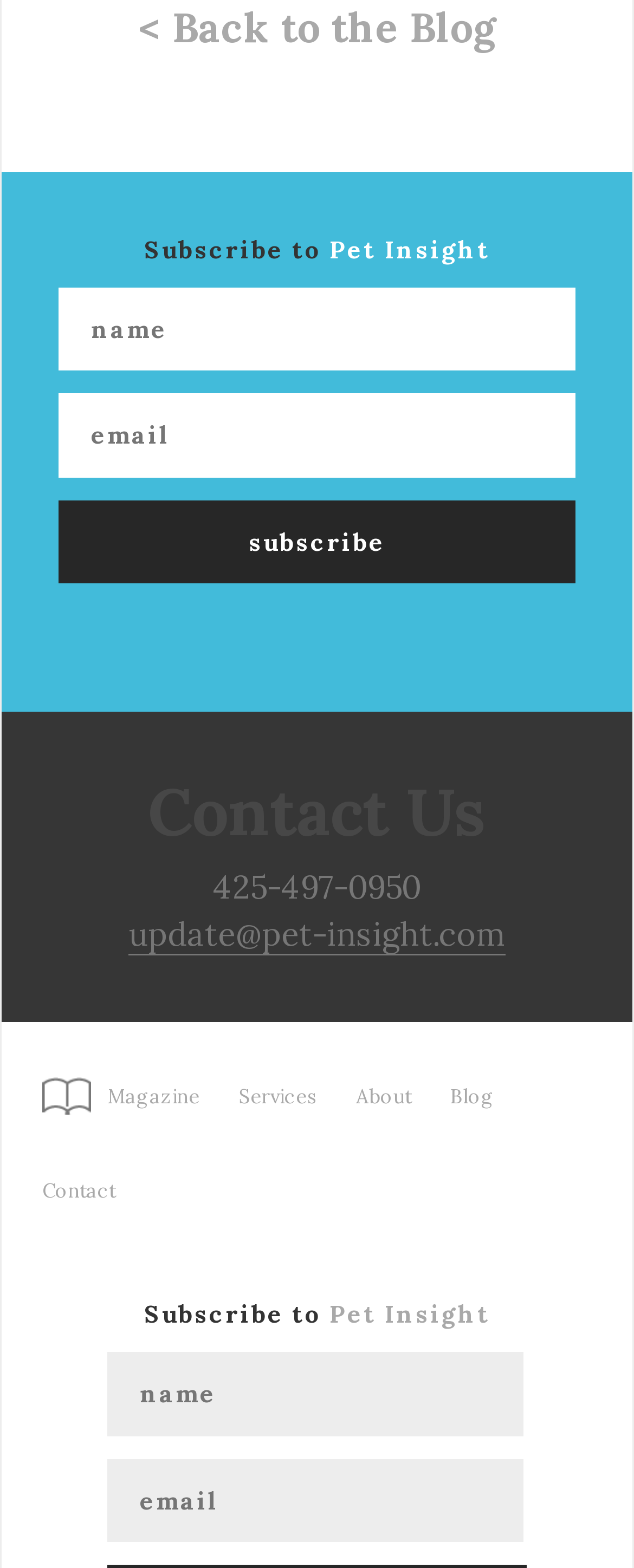Identify the bounding box coordinates of the clickable region to carry out the given instruction: "Call Pet Insight".

[0.336, 0.553, 0.664, 0.579]